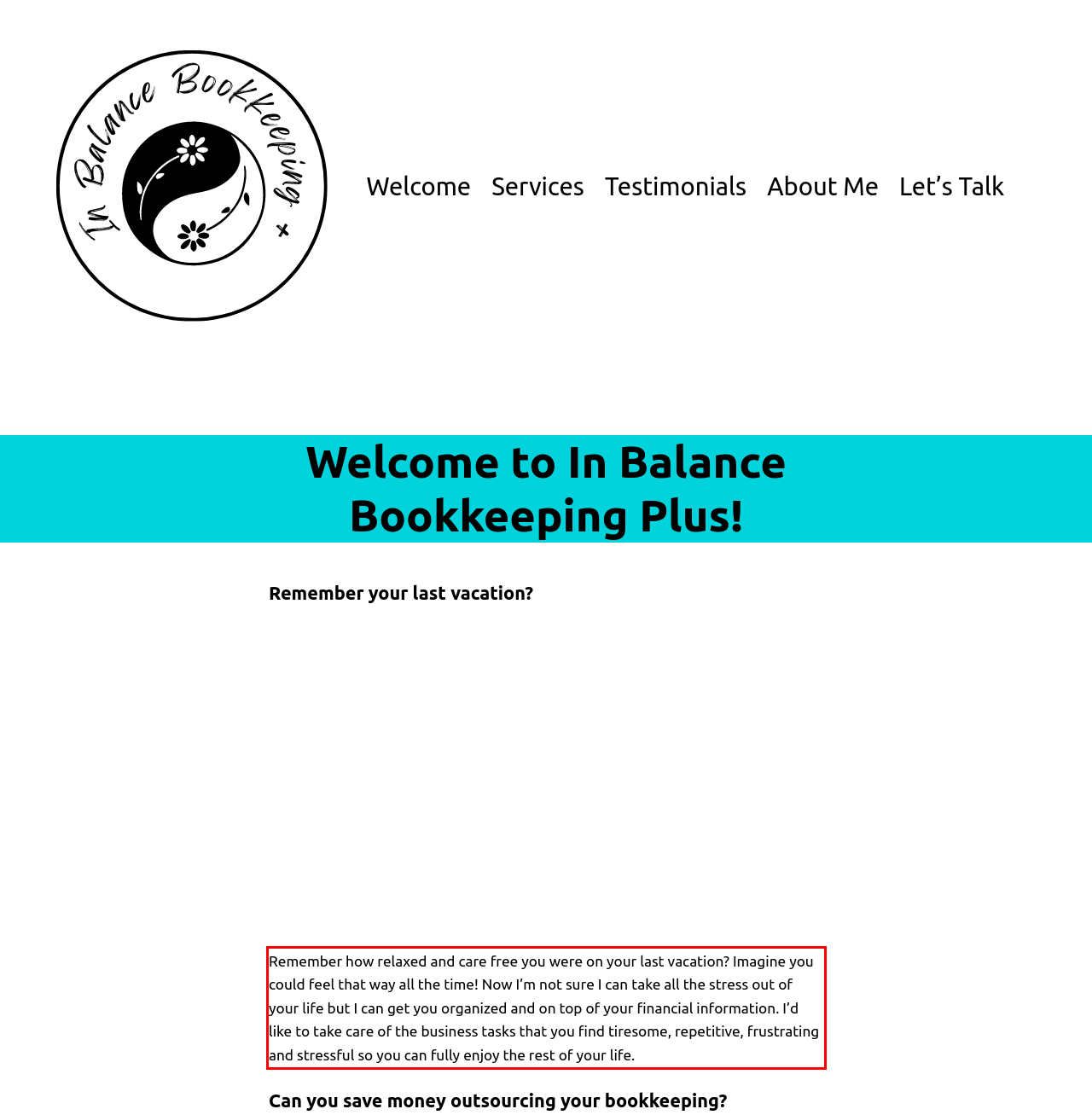Look at the screenshot of the webpage, locate the red rectangle bounding box, and generate the text content that it contains.

Remember how relaxed and care free you were on your last vacation? Imagine you could feel that way all the time! Now I’m not sure I can take all the stress out of your life but I can get you organized and on top of your financial information. I’d like to take care of the business tasks that you find tiresome, repetitive, frustrating and stressful so you can fully enjoy the rest of your life.